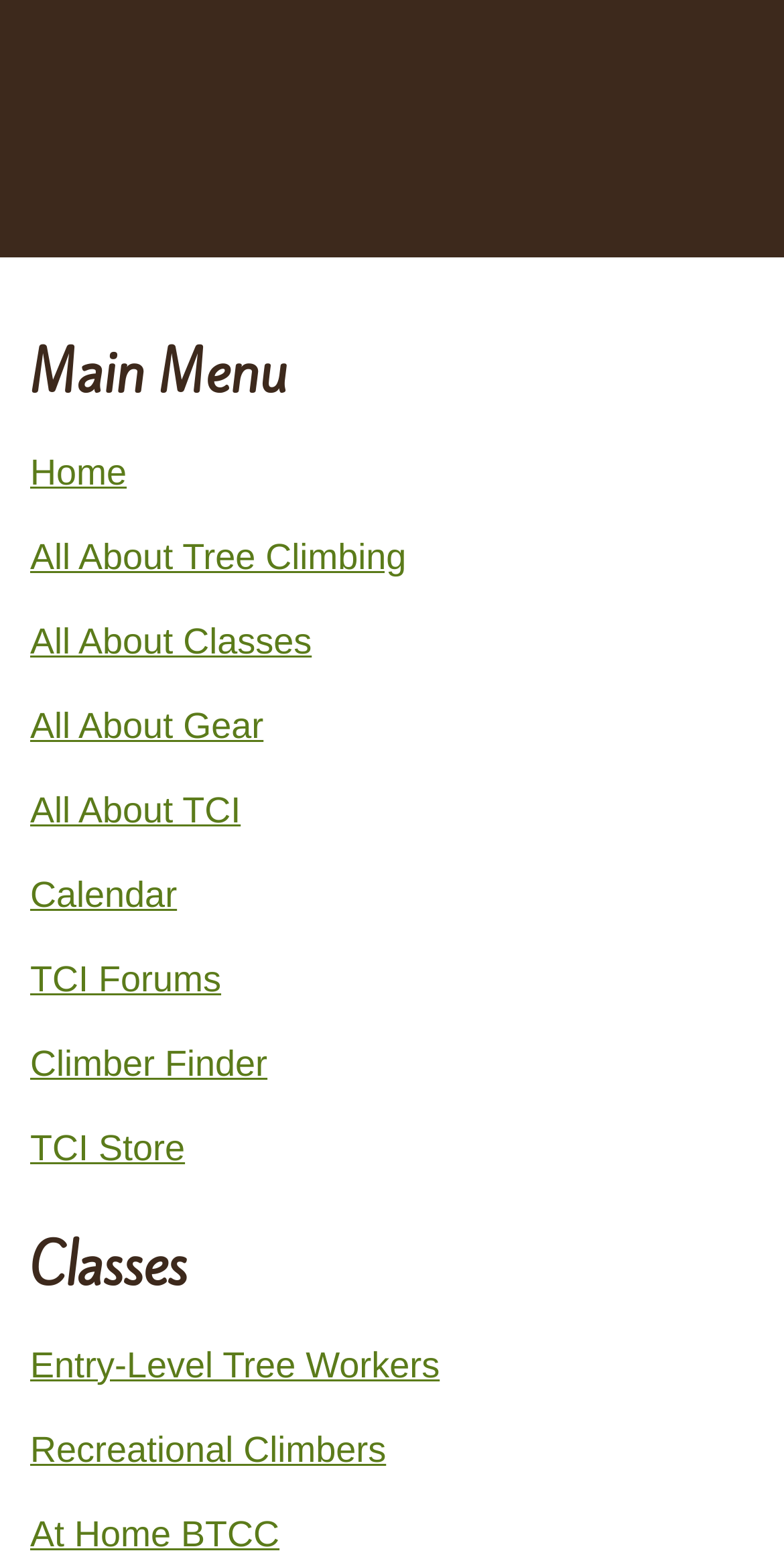Identify the bounding box coordinates of the region that should be clicked to execute the following instruction: "Subscribe to the newsletter".

[0.09, 0.081, 0.455, 0.139]